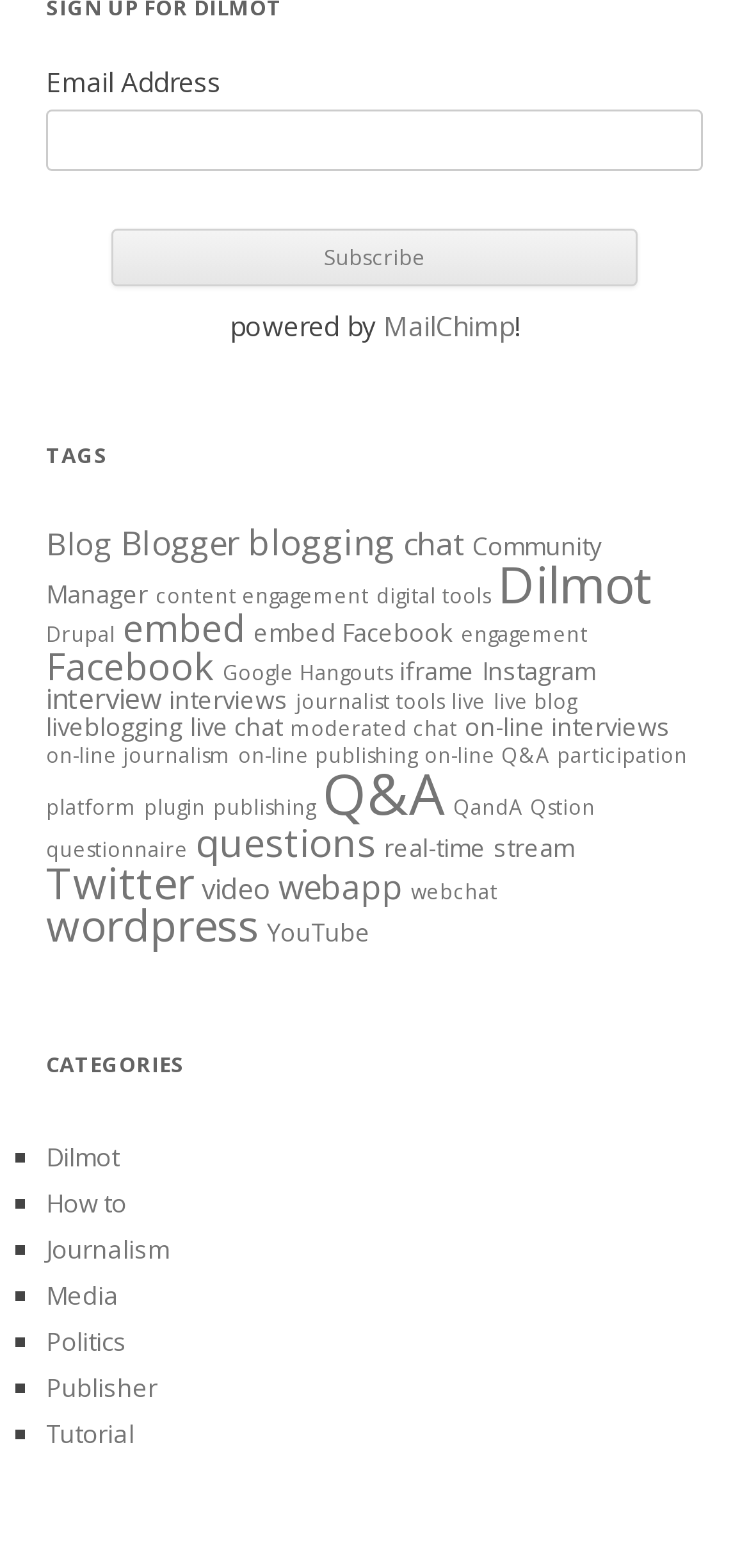For the element described, predict the bounding box coordinates as (top-left x, top-left y, bottom-right x, bottom-right y). All values should be between 0 and 1. Element description: Instagram

[0.644, 0.416, 0.795, 0.438]